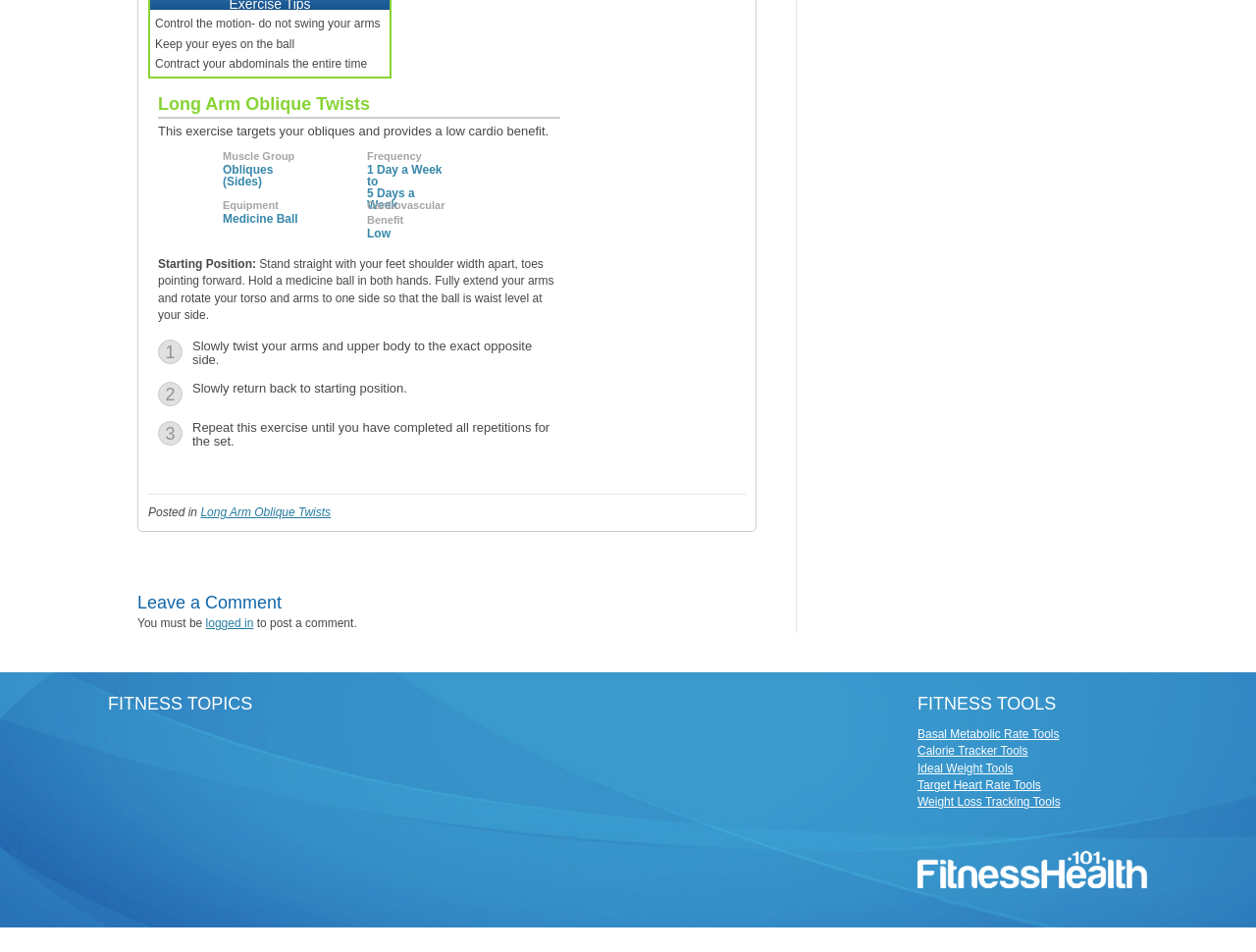Find the bounding box of the element with the following description: "logged in". The coordinates must be four float numbers between 0 and 1, formatted as [left, top, right, bottom].

[0.164, 0.648, 0.202, 0.662]